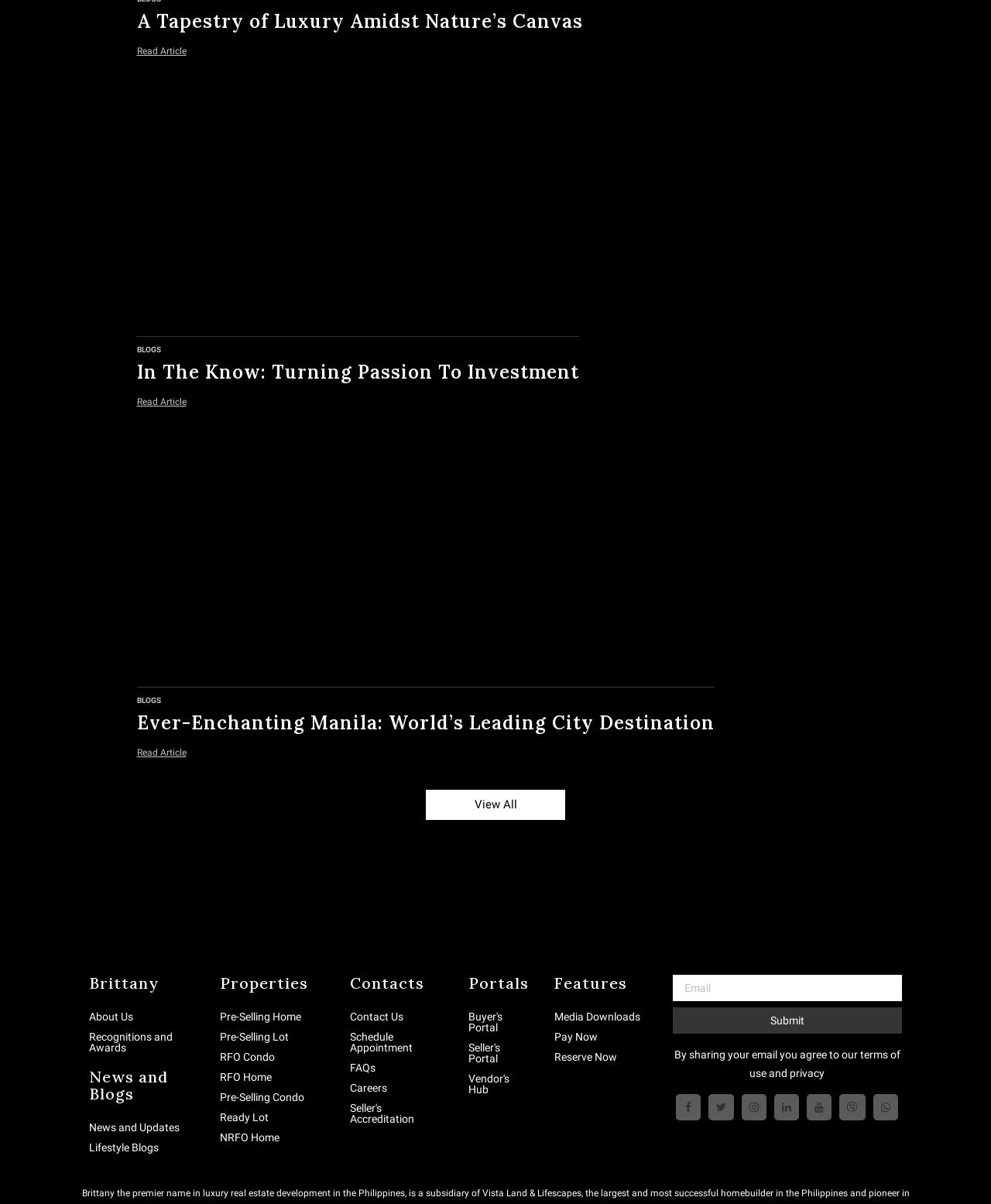Determine the bounding box coordinates of the clickable area required to perform the following instruction: "Read the article about luxury amidst nature's canvas". The coordinates should be represented as four float numbers between 0 and 1: [left, top, right, bottom].

[0.138, 0.039, 0.588, 0.046]